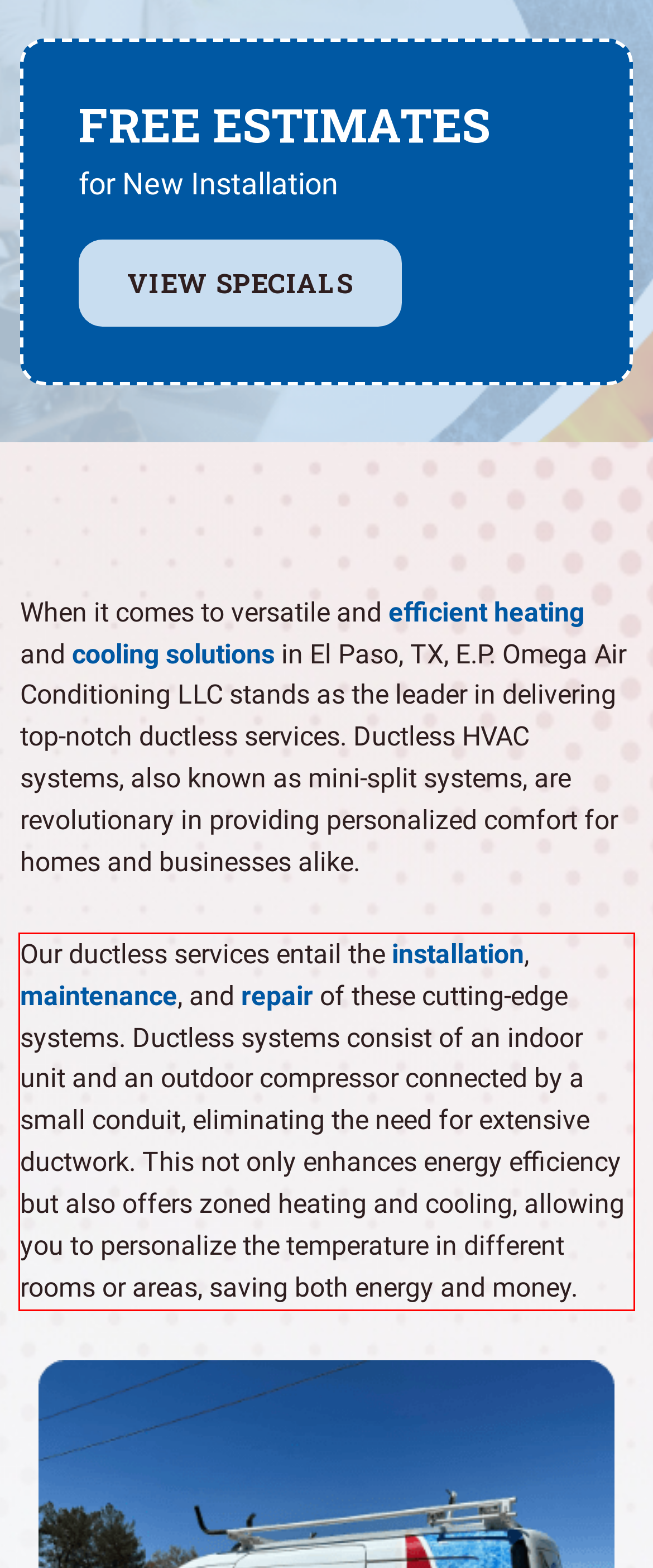Examine the webpage screenshot, find the red bounding box, and extract the text content within this marked area.

Our ductless services entail the installation, maintenance, and repair of these cutting-edge systems. Ductless systems consist of an indoor unit and an outdoor compressor connected by a small conduit, eliminating the need for extensive ductwork. This not only enhances energy efficiency but also offers zoned heating and cooling, allowing you to personalize the temperature in different rooms or areas, saving both energy and money.